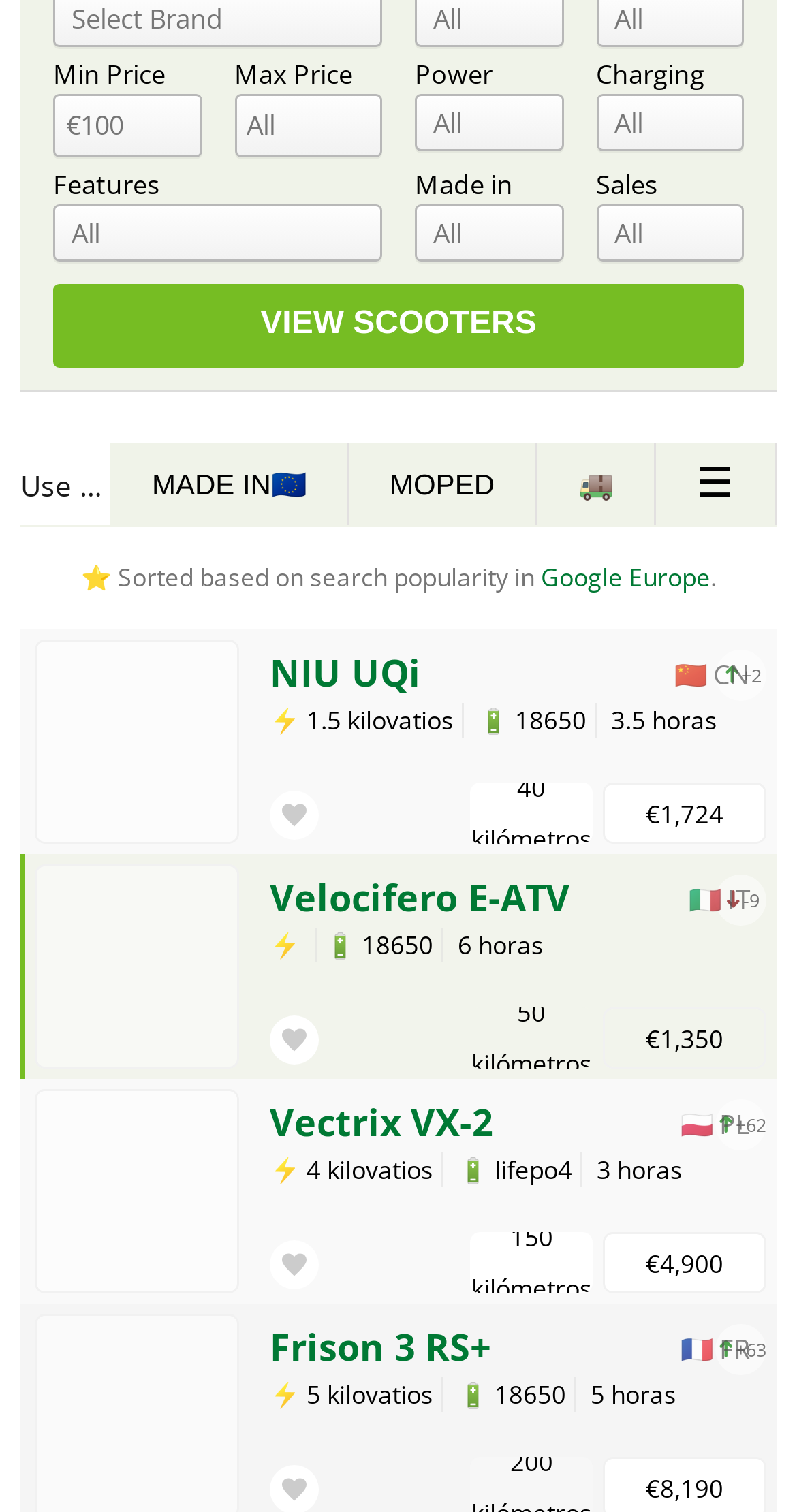Identify the bounding box coordinates of the clickable region required to complete the instruction: "Set minimum price". The coordinates should be given as four float numbers within the range of 0 and 1, i.e., [left, top, right, bottom].

[0.067, 0.062, 0.253, 0.103]